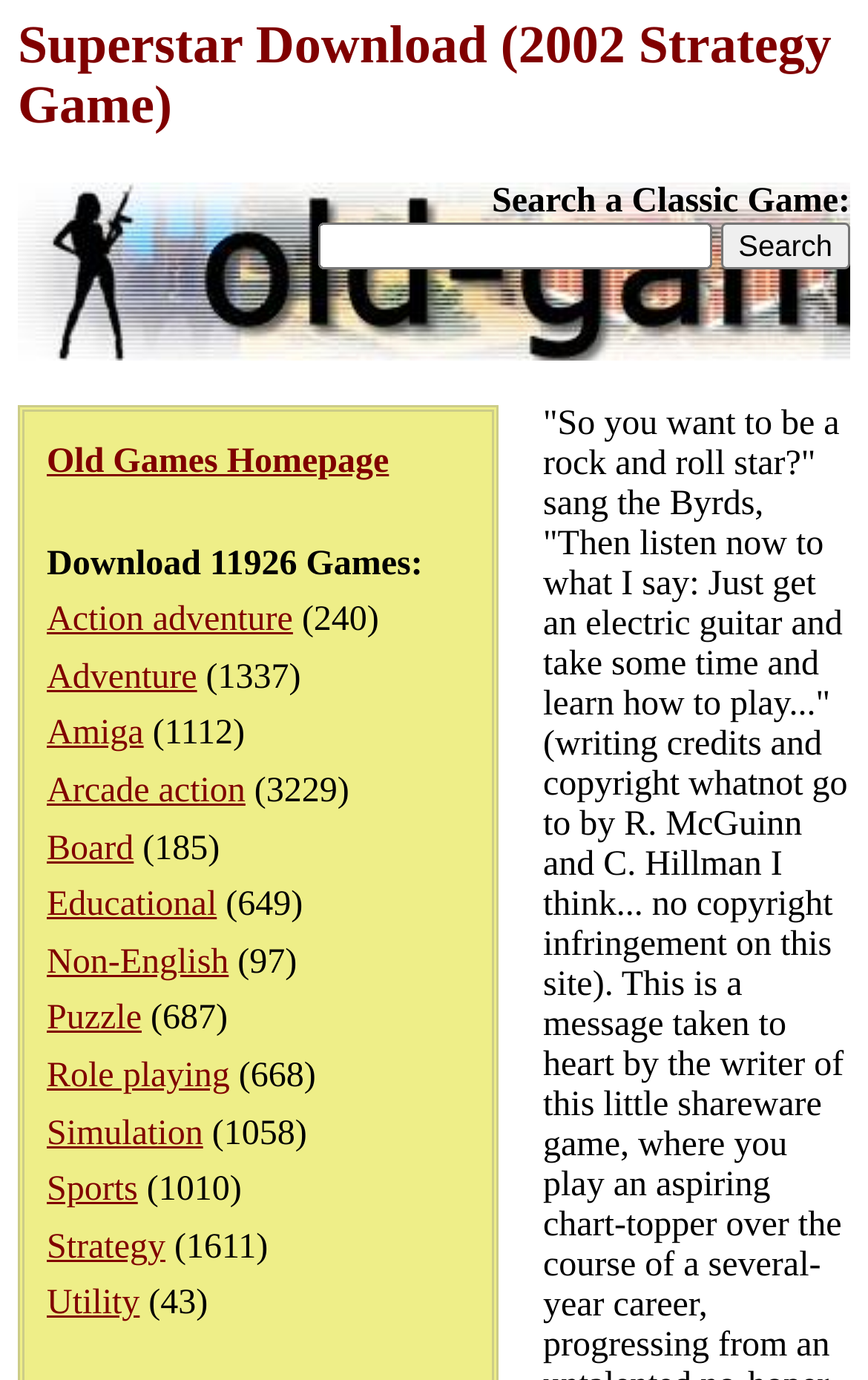What is the function of the 'Search' button?
Please give a detailed and elaborate answer to the question based on the image.

The 'Search' button is located next to the textbox and is likely used to initiate a search for a classic game based on the input in the textbox.